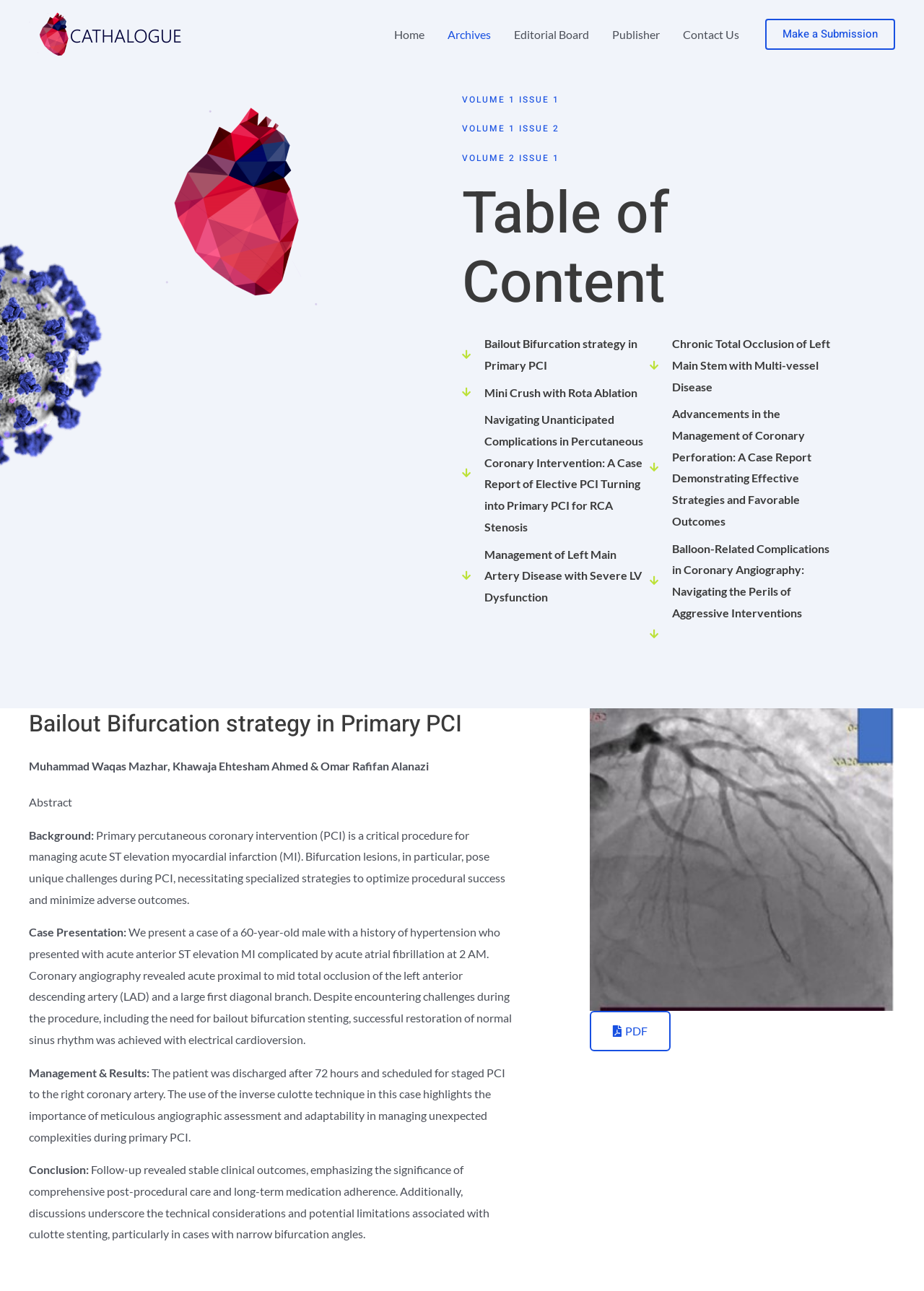Please determine the bounding box coordinates for the UI element described here. Use the format (top-left x, top-left y, bottom-right x, bottom-right y) with values bounded between 0 and 1: About Us

None